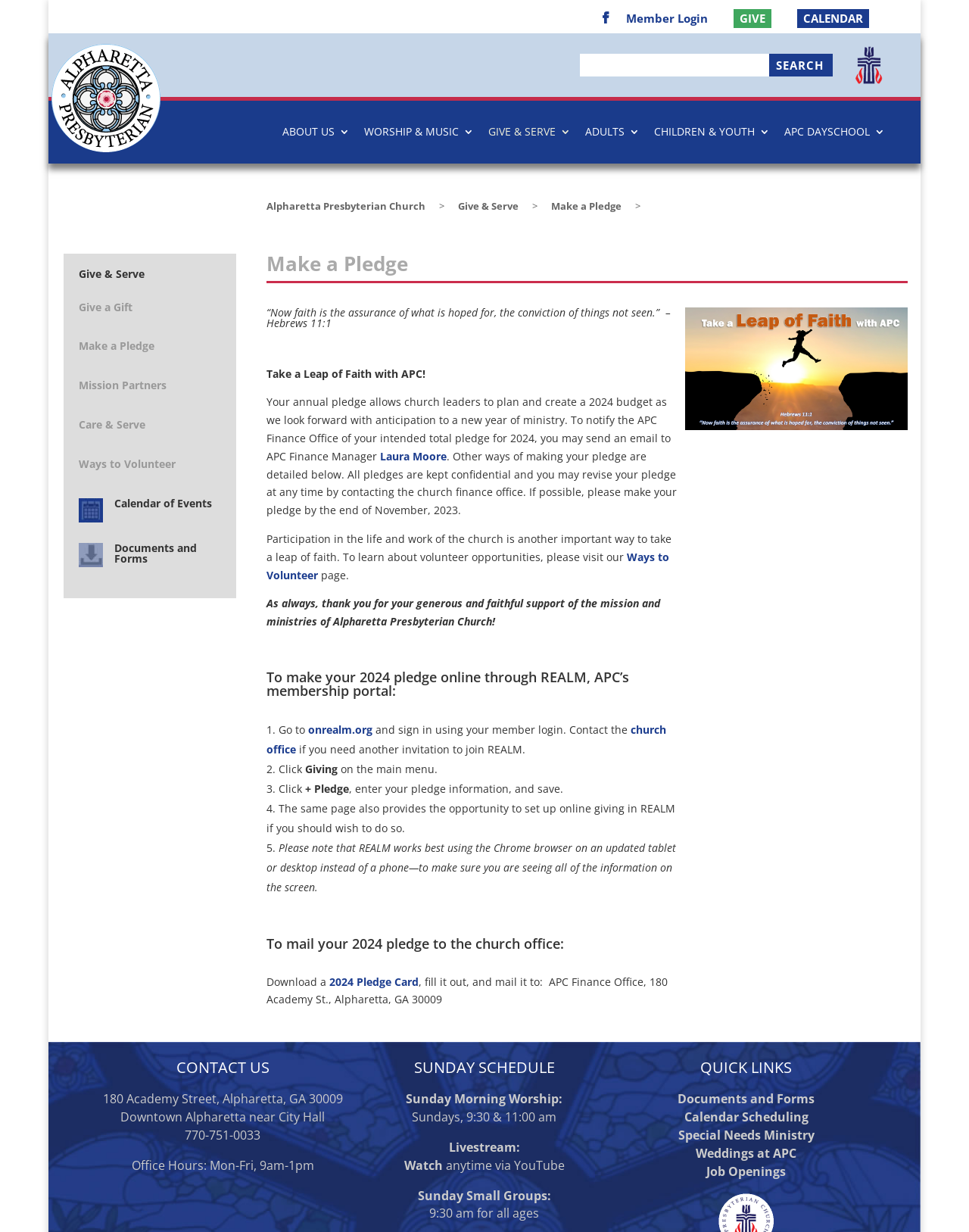Locate the bounding box coordinates of the area to click to fulfill this instruction: "Click the 'Ways to Volunteer' link". The bounding box should be presented as four float numbers between 0 and 1, in the order [left, top, right, bottom].

[0.275, 0.446, 0.691, 0.472]